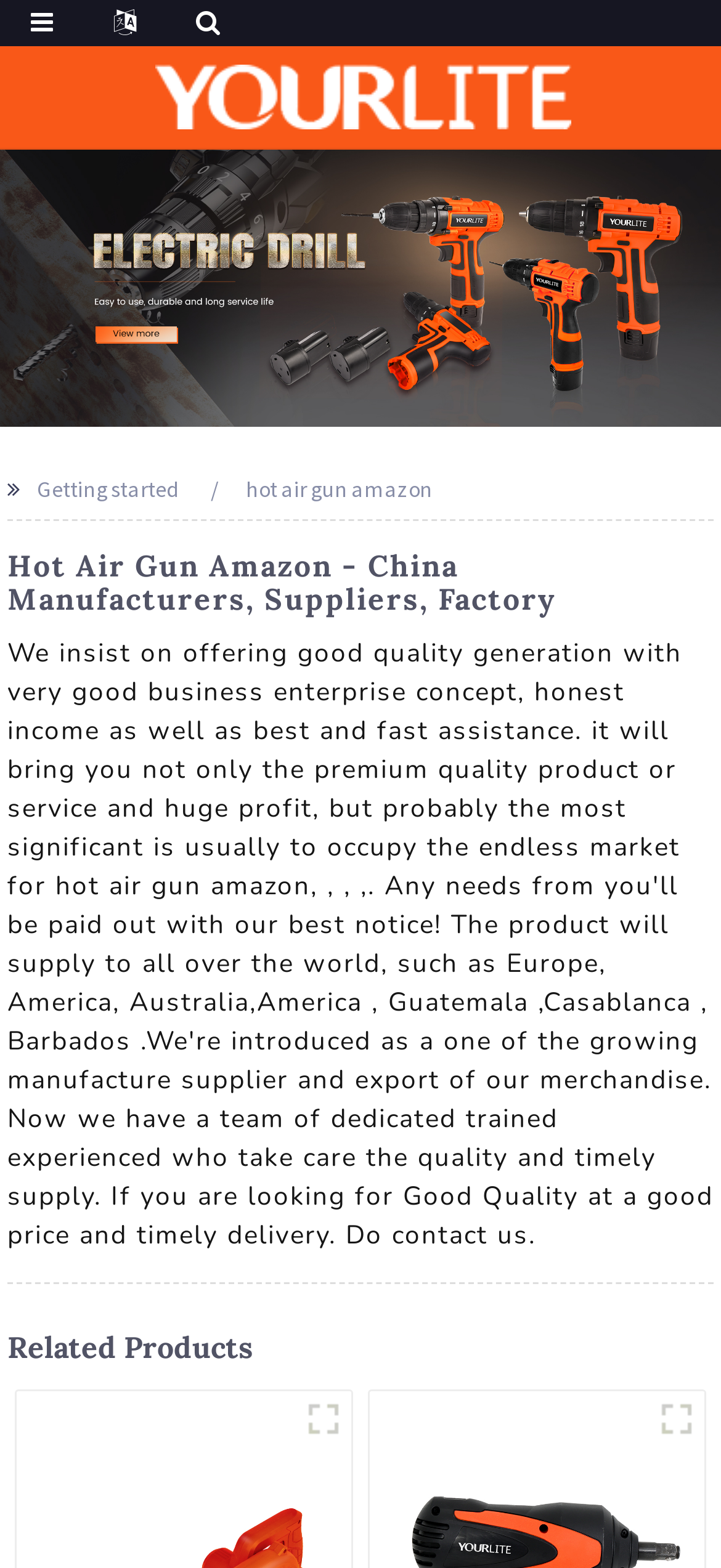Based on the provided description, "title="Handheld-Operated-Cordless-Vacuum-&-Air-Blower (1)"", find the bounding box of the corresponding UI element in the screenshot.

[0.41, 0.887, 0.487, 0.923]